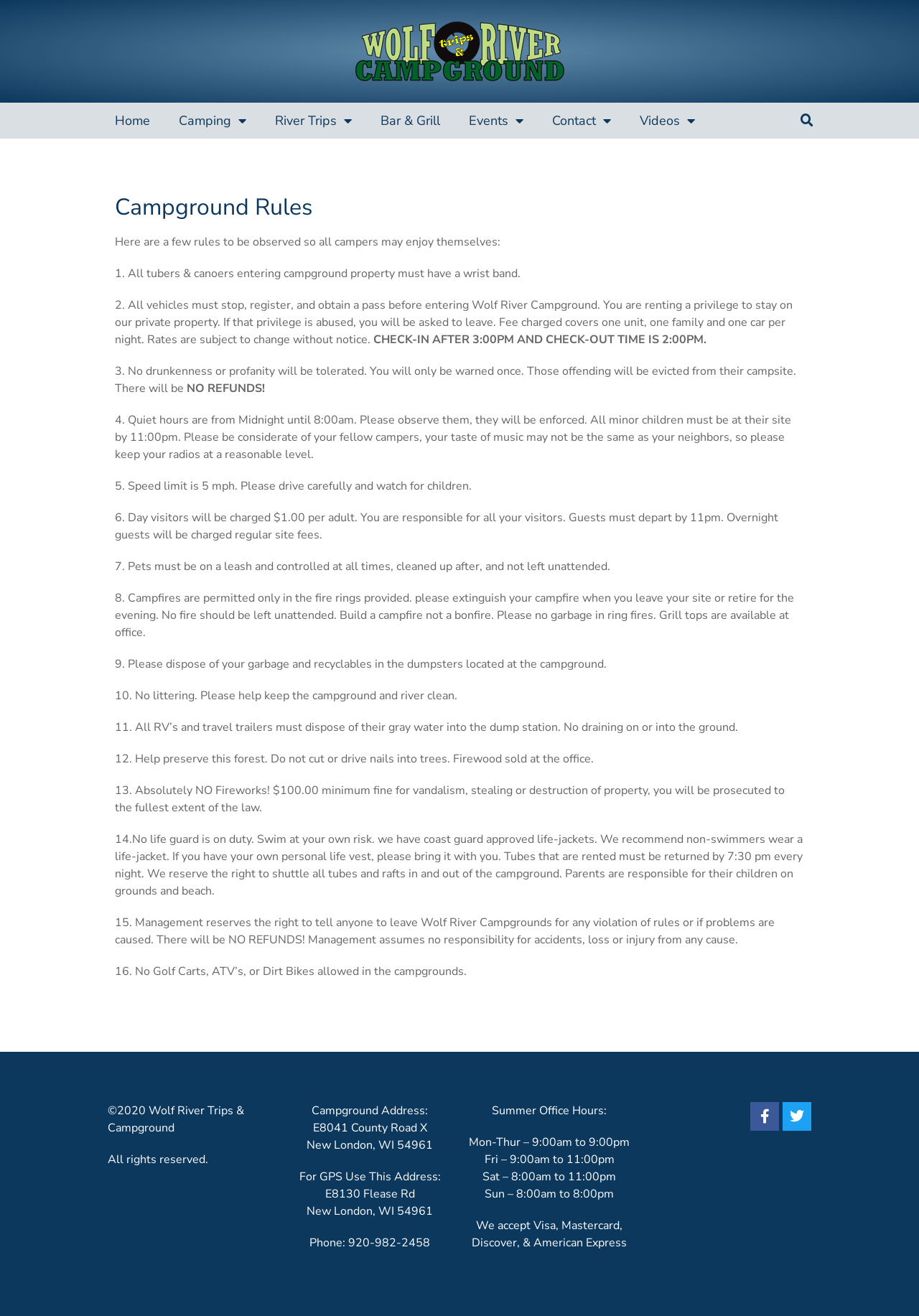Based on the element description, predict the bounding box coordinates (top-left x, top-left y, bottom-right x, bottom-right y) for the UI element in the screenshot: Bar & Grill

[0.398, 0.078, 0.495, 0.105]